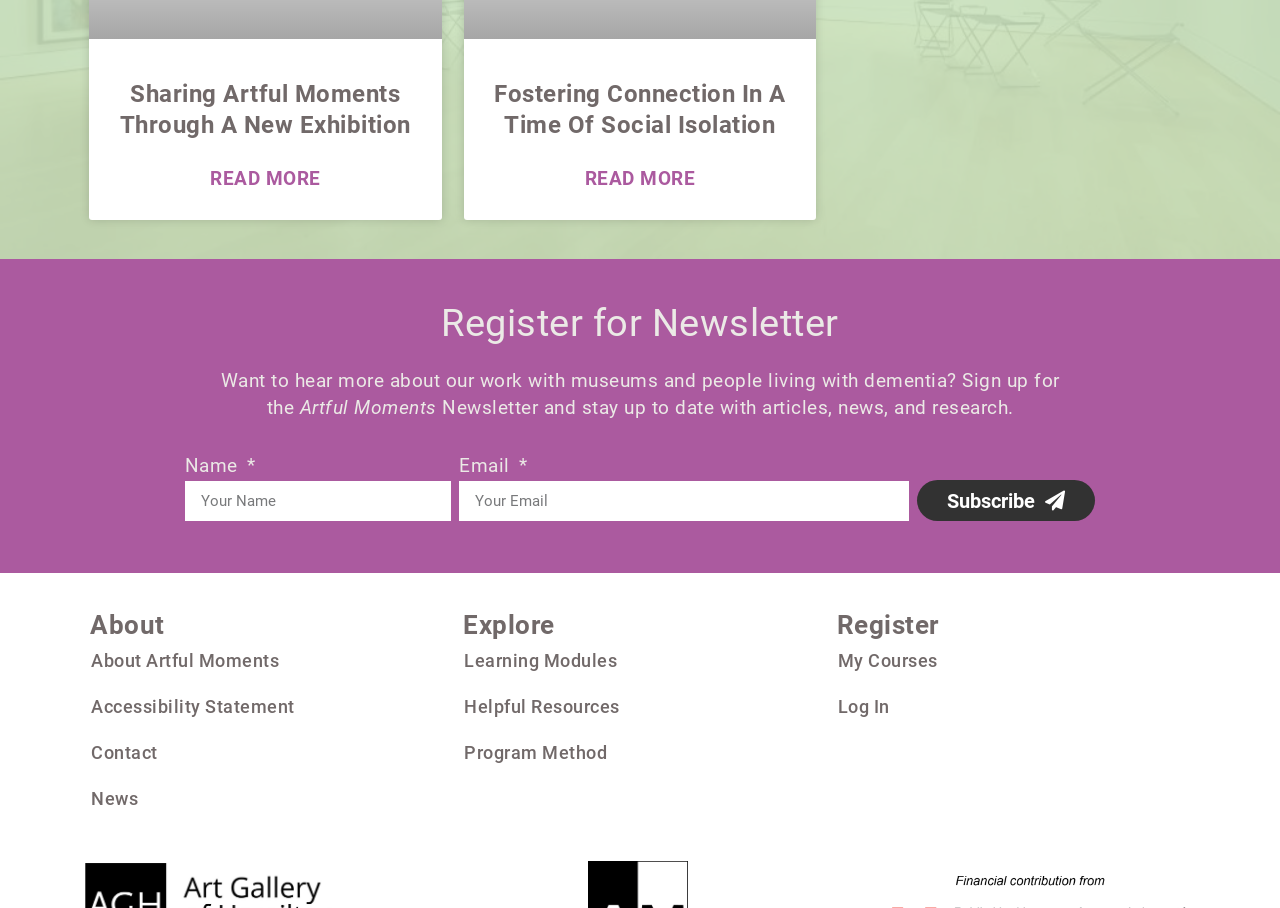What type of content is 'Fostering Connection In A Time Of Social Isolation'?
Please respond to the question with as much detail as possible.

The element 'Fostering Connection In A Time Of Social Isolation' is a heading, and it has a 'Read more' link below it, which suggests that it is a summary or introduction to a longer article or exhibition.